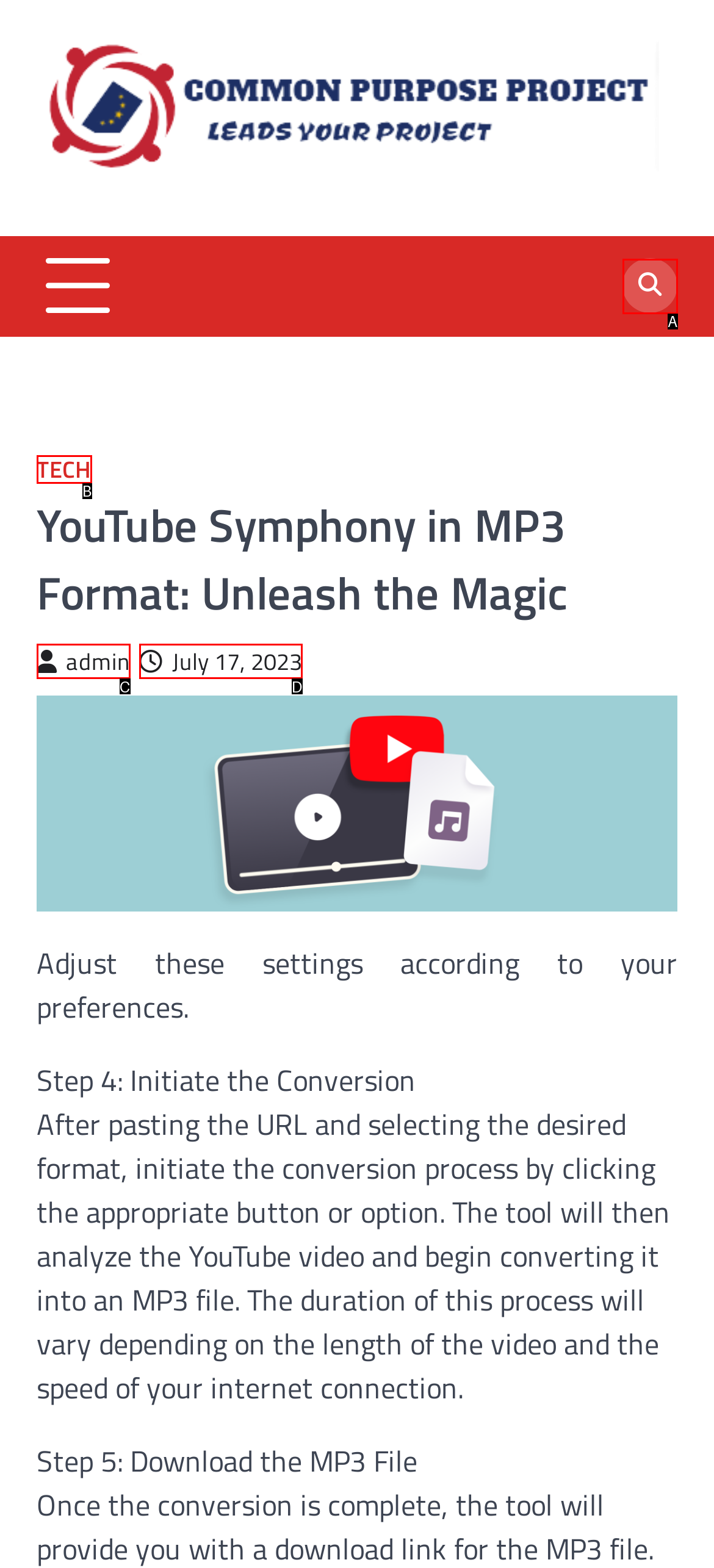With the description: Tech, find the option that corresponds most closely and answer with its letter directly.

B